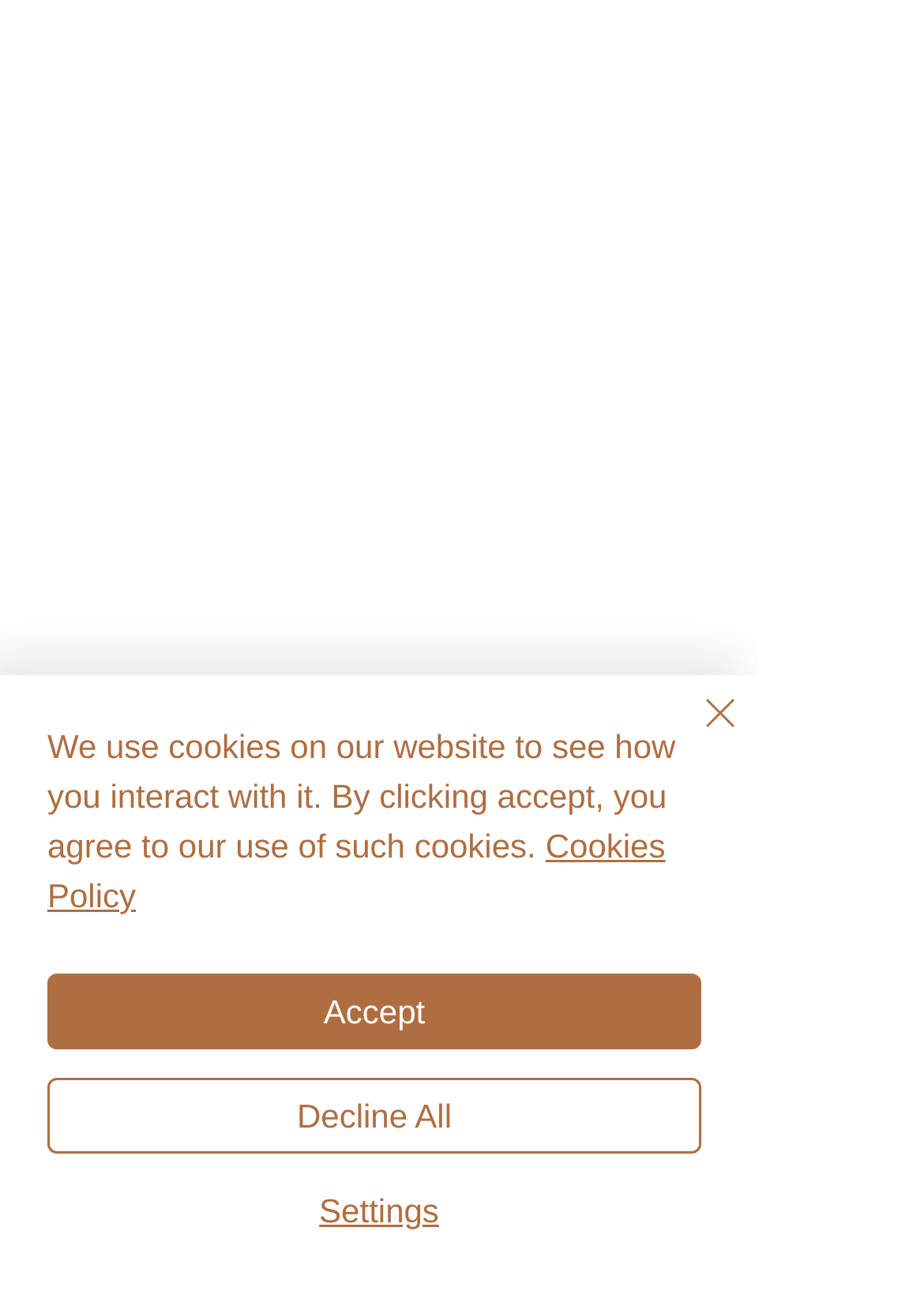Using the given element description, provide the bounding box coordinates (top-left x, top-left y, bottom-right x, bottom-right y) for the corresponding UI element in the screenshot: Settings

[0.056, 0.919, 0.764, 0.956]